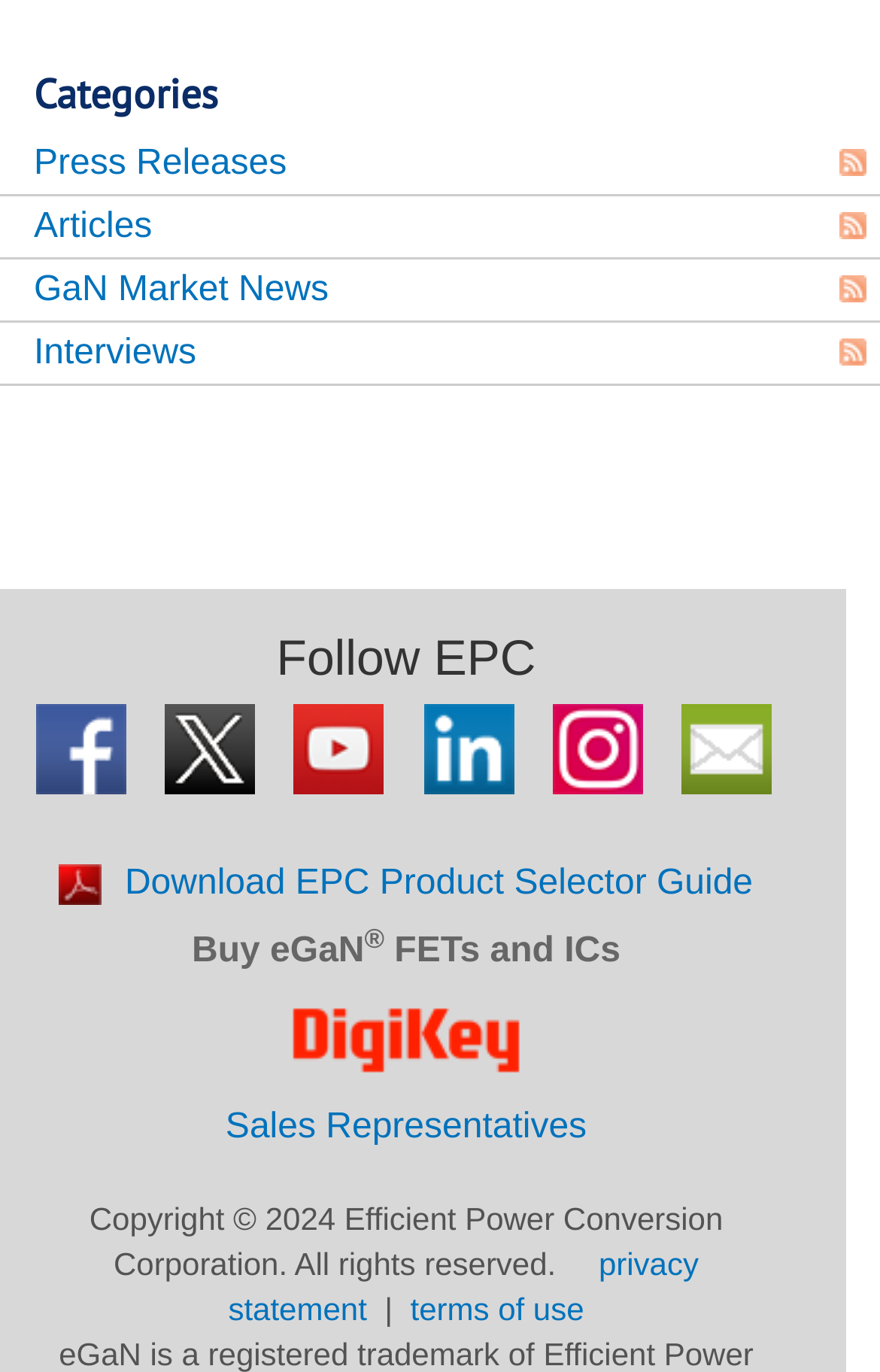From the webpage screenshot, identify the region described by Download EPC Product Selector Guide. Provide the bounding box coordinates as (top-left x, top-left y, bottom-right x, bottom-right y), with each value being a floating point number between 0 and 1.

[0.067, 0.63, 0.856, 0.658]